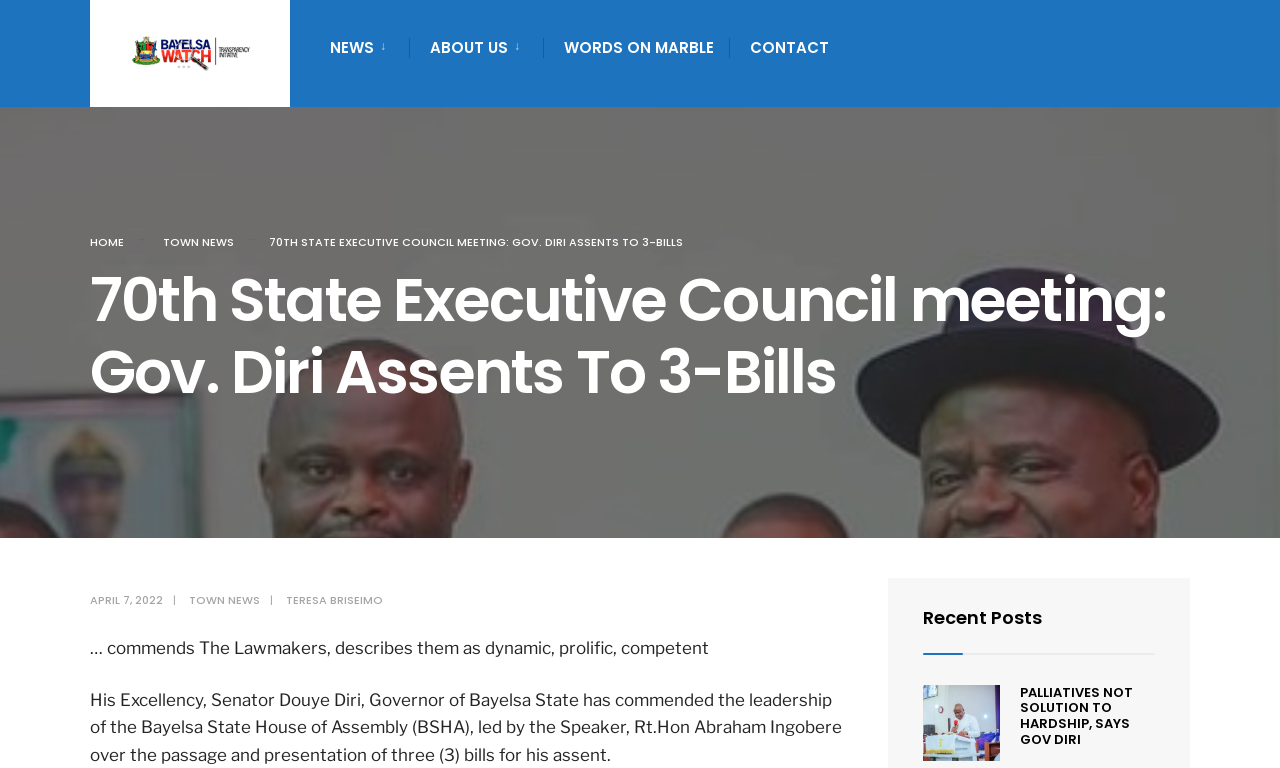Refer to the image and provide an in-depth answer to the question: 
What is the name of the website?

I found the answer by looking at the top-left corner of the webpage, where the website's logo and name 'BayelsaWatch' are displayed.